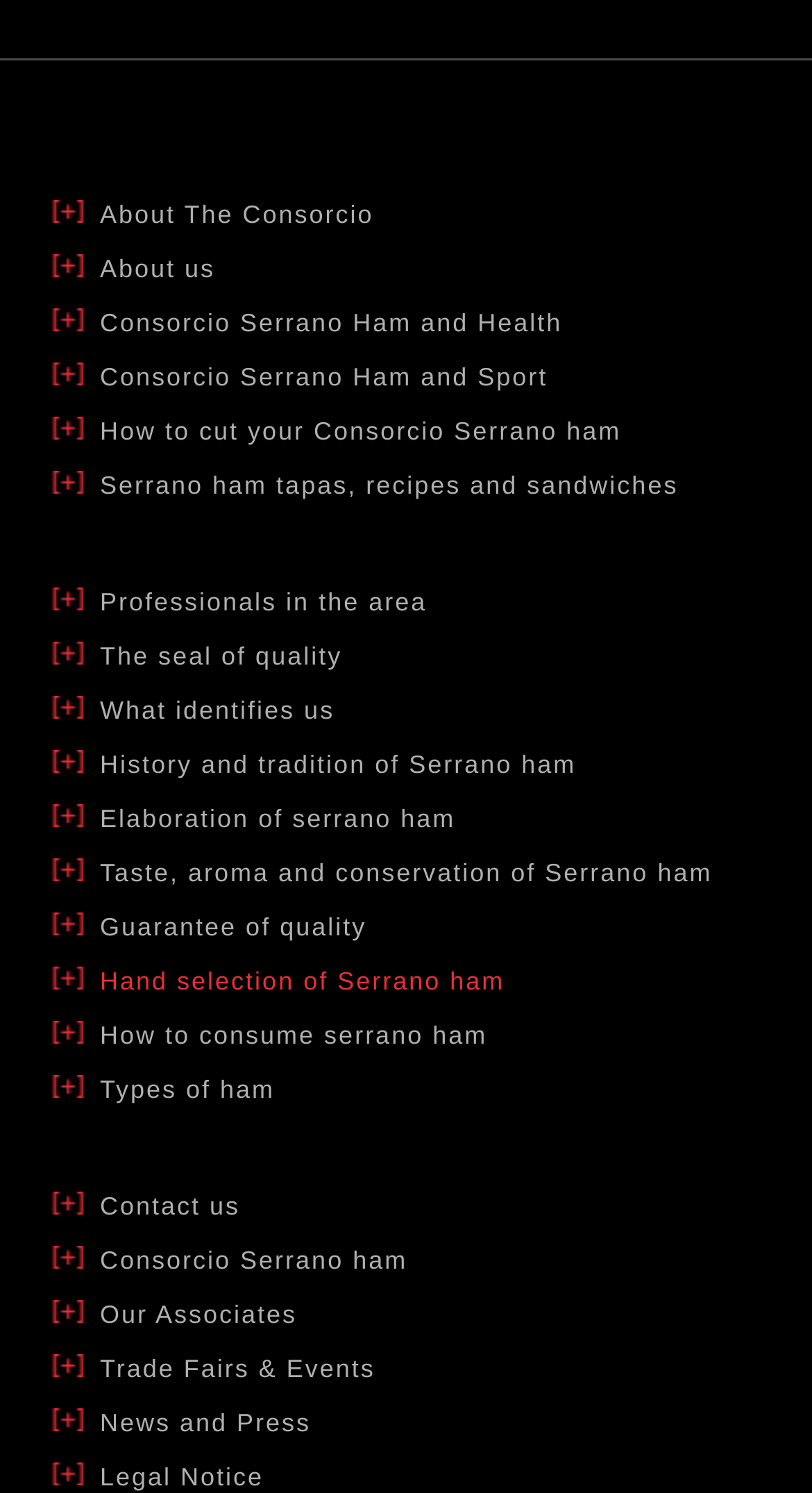Please determine the bounding box coordinates for the element that should be clicked to follow these instructions: "Contact the Consorcio".

[0.123, 0.798, 0.296, 0.817]